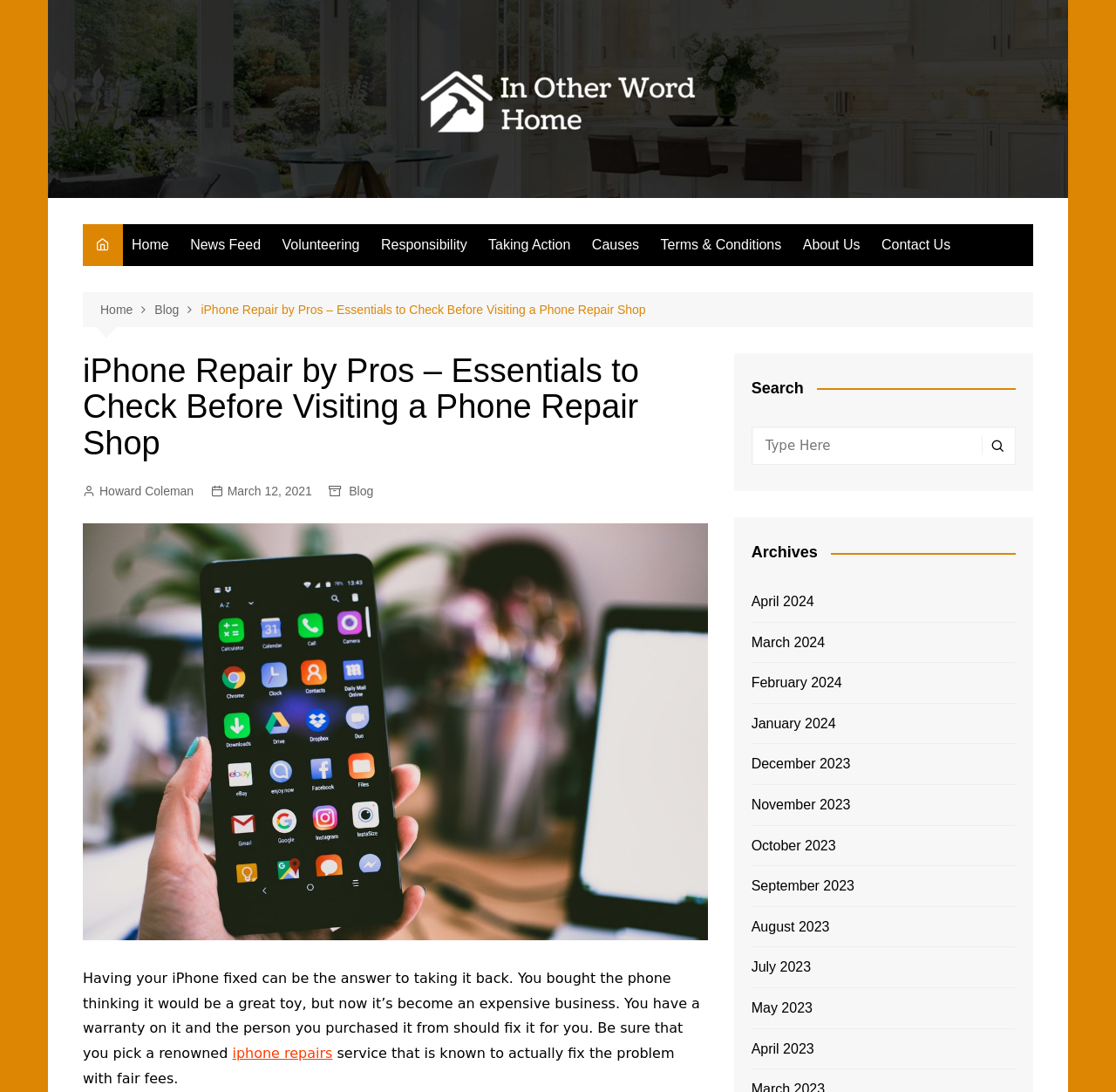How many archive links are available?
Look at the screenshot and respond with one word or a short phrase.

12